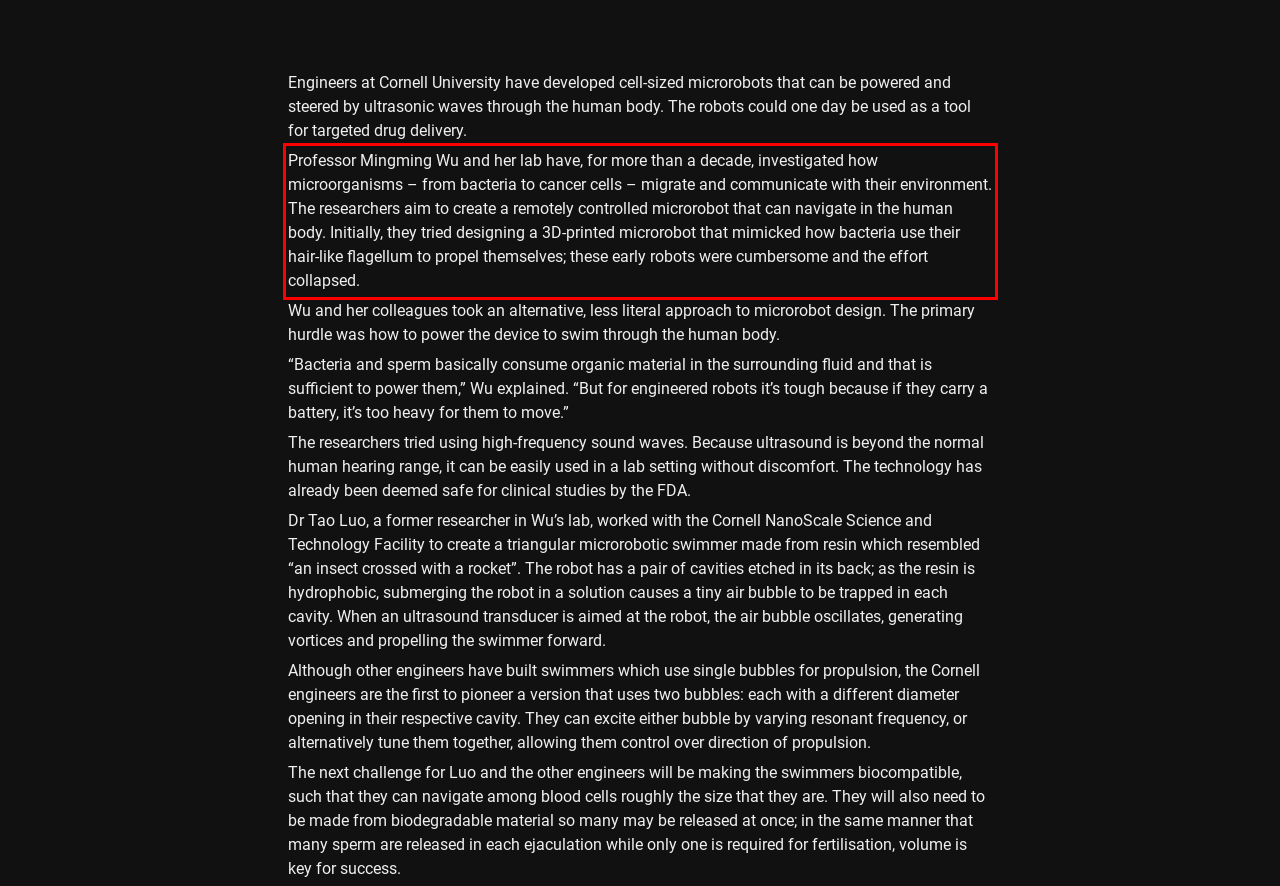Given a screenshot of a webpage containing a red bounding box, perform OCR on the text within this red bounding box and provide the text content.

Professor Mingming Wu and her lab have, for more than a decade, investigated how microorganisms – from bacteria to cancer cells – migrate and communicate with their environment. The researchers aim to create a remotely controlled microrobot that can navigate in the human body. Initially, they tried designing a 3D-printed microrobot that mimicked how bacteria use their hair-like flagellum to propel themselves; these early robots were cumbersome and the effort collapsed.